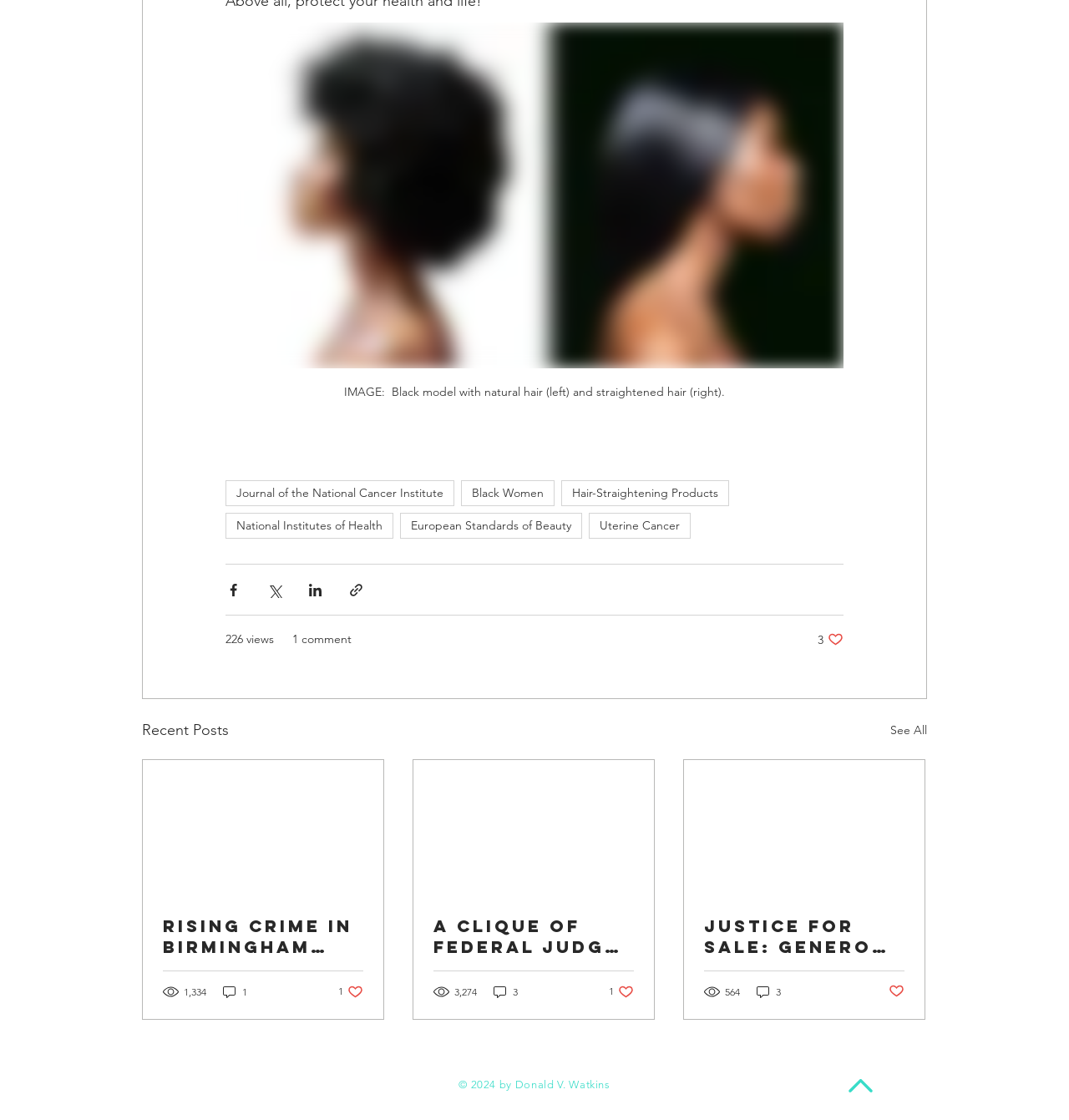Identify the bounding box coordinates for the region to click in order to carry out this instruction: "See all recent posts". Provide the coordinates using four float numbers between 0 and 1, formatted as [left, top, right, bottom].

[0.833, 0.642, 0.867, 0.663]